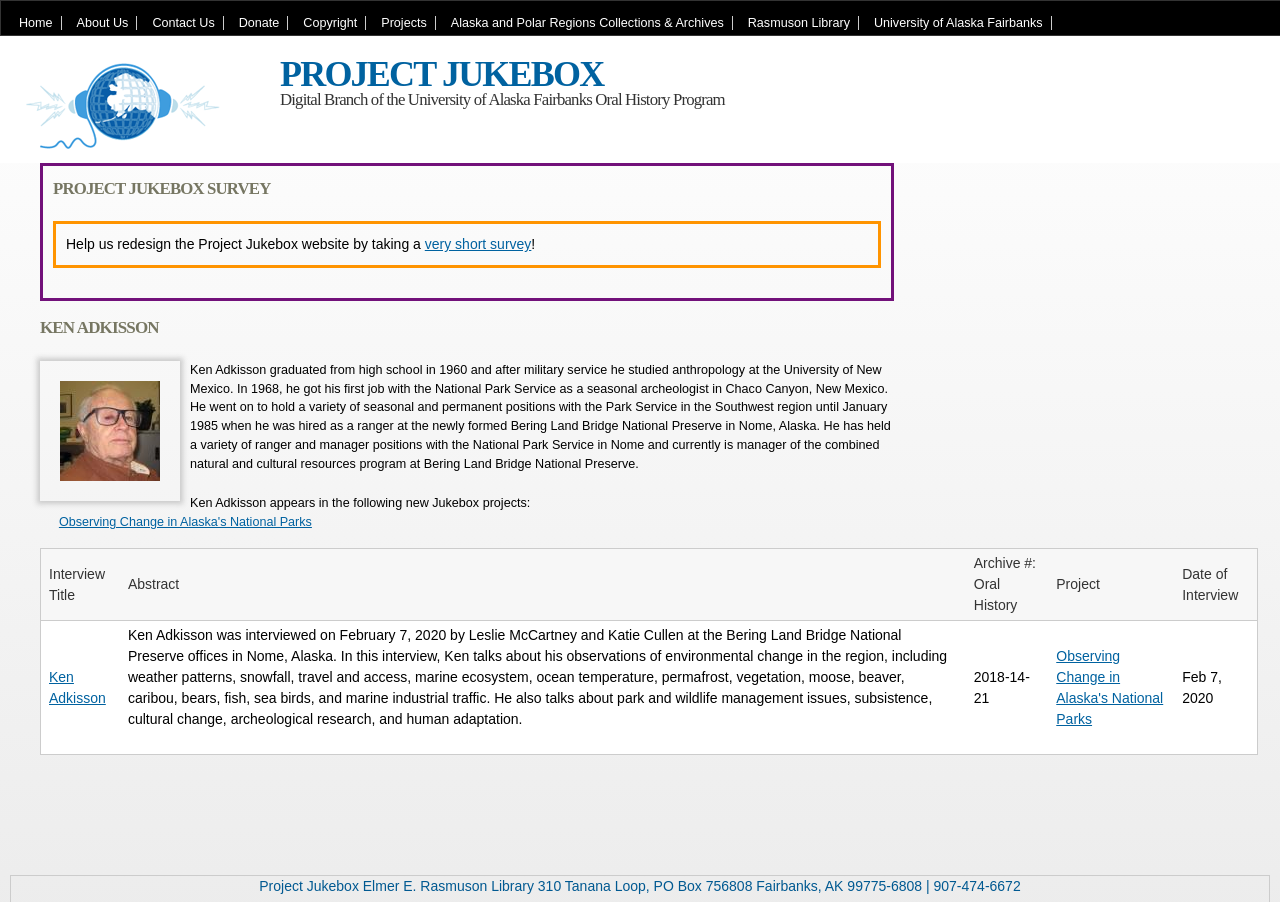Determine the bounding box coordinates of the clickable region to carry out the instruction: "Contact the Project Jukebox team".

[0.203, 0.974, 0.797, 0.991]